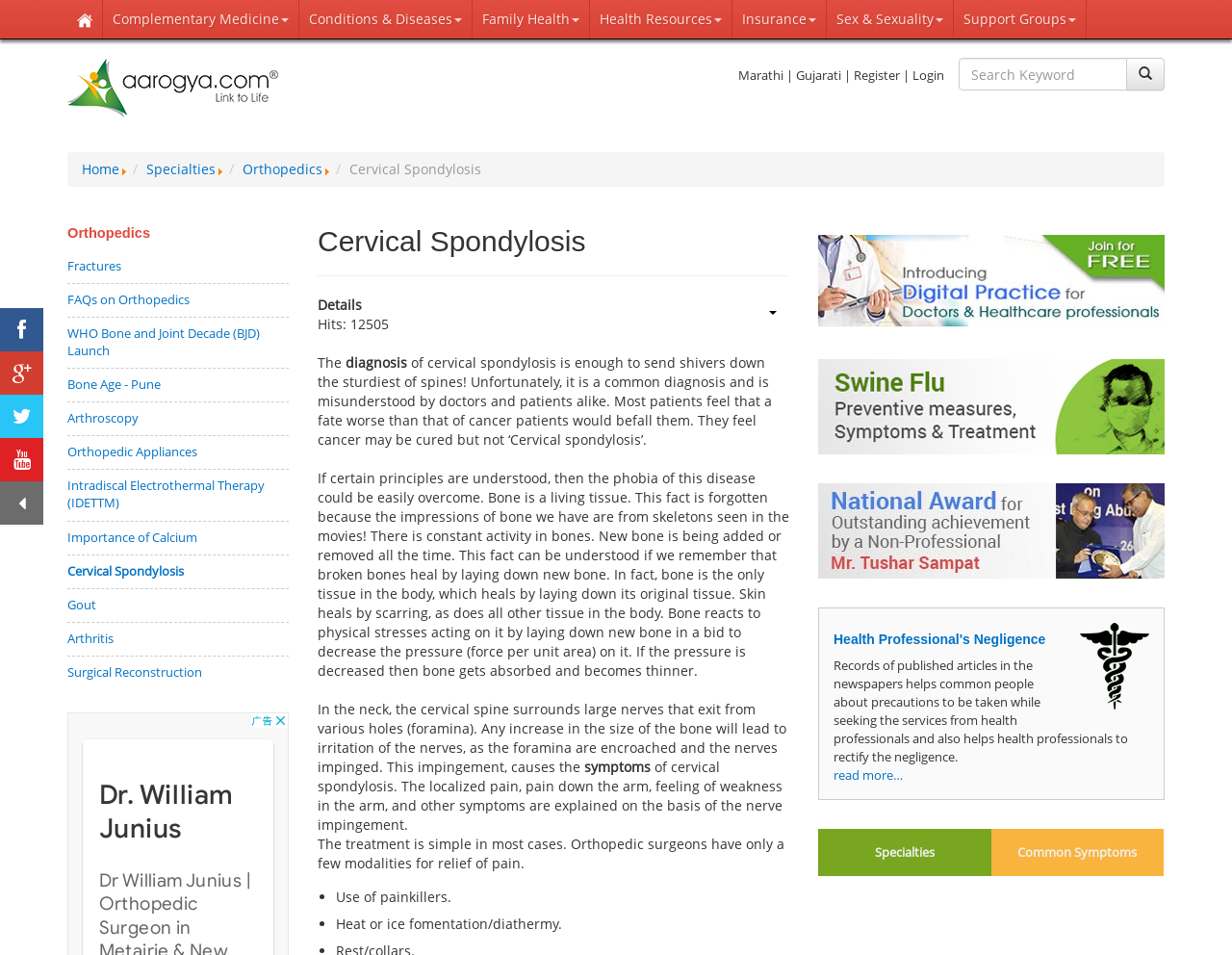Respond with a single word or phrase to the following question: How many links are there in the 'Orthopedics' section?

17